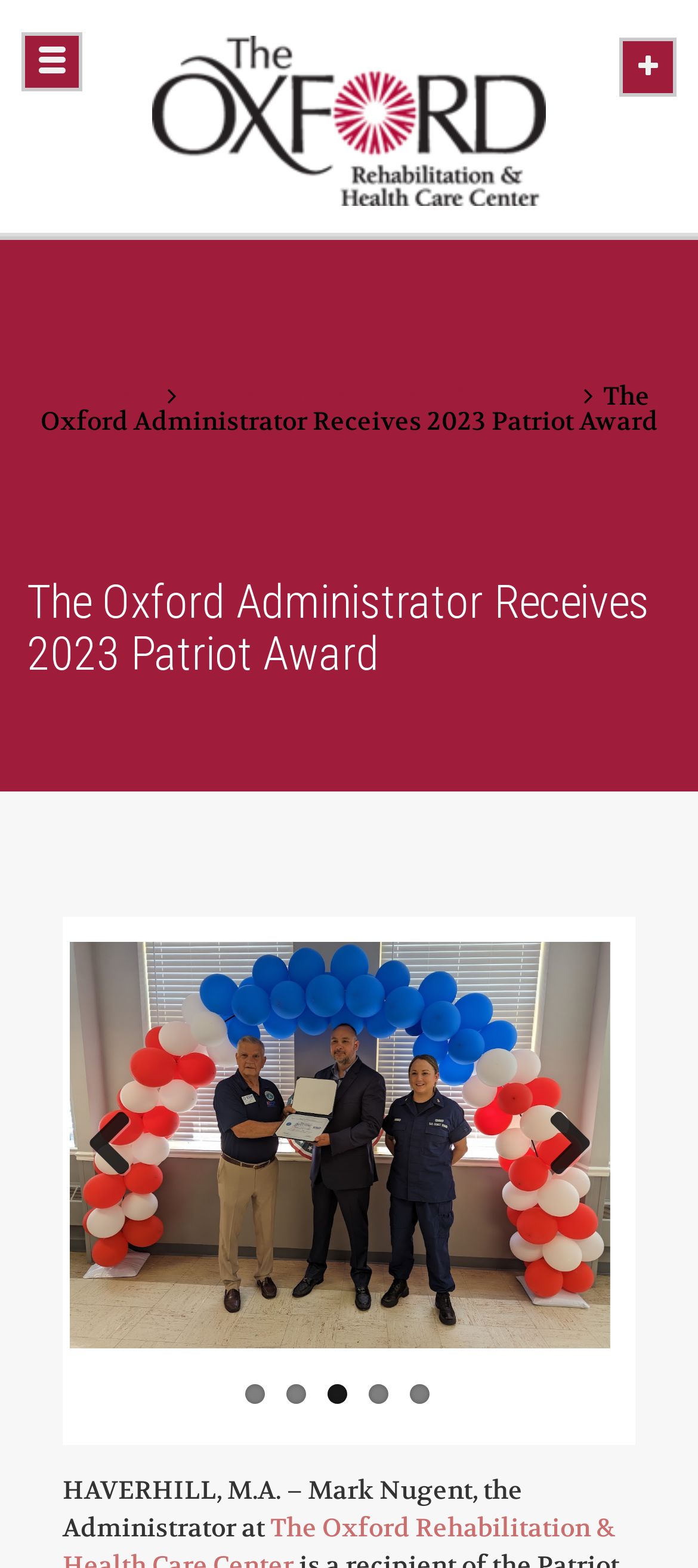Find the bounding box coordinates for the area you need to click to carry out the instruction: "Read more about The Oxford Rehabilitation & Health Care Center". The coordinates should be four float numbers between 0 and 1, indicated as [left, top, right, bottom].

[0.09, 0.955, 0.882, 1.0]